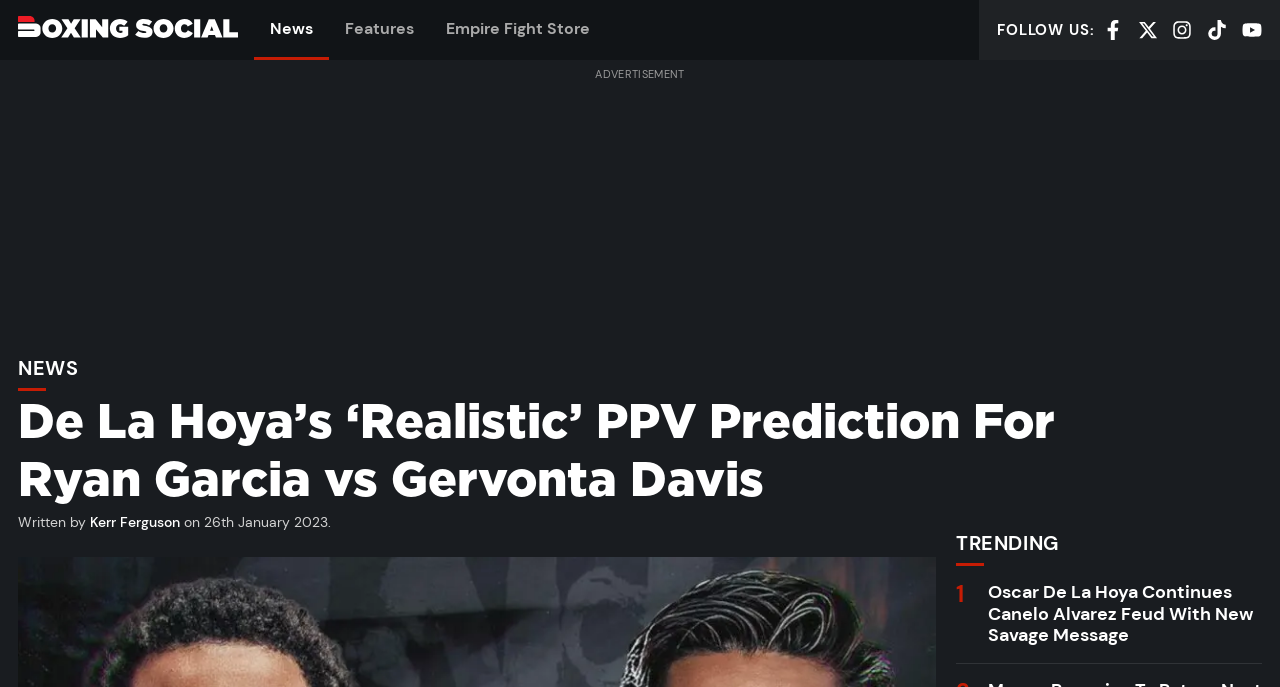Pinpoint the bounding box coordinates of the clickable element needed to complete the instruction: "Check out Empire Fight Store". The coordinates should be provided as four float numbers between 0 and 1: [left, top, right, bottom].

[0.336, 0.0, 0.473, 0.087]